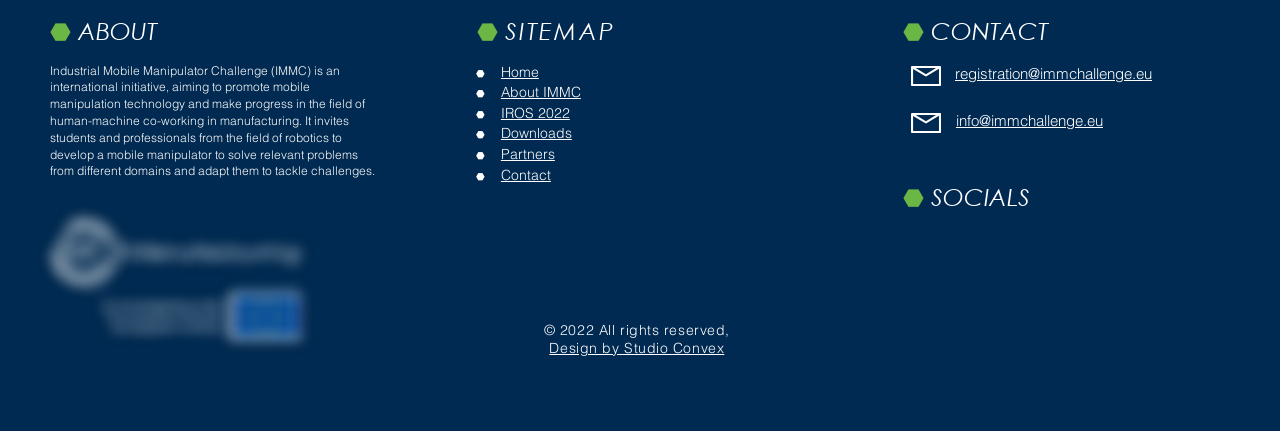What is the copyright year?
Using the image, give a concise answer in the form of a single word or short phrase.

2022